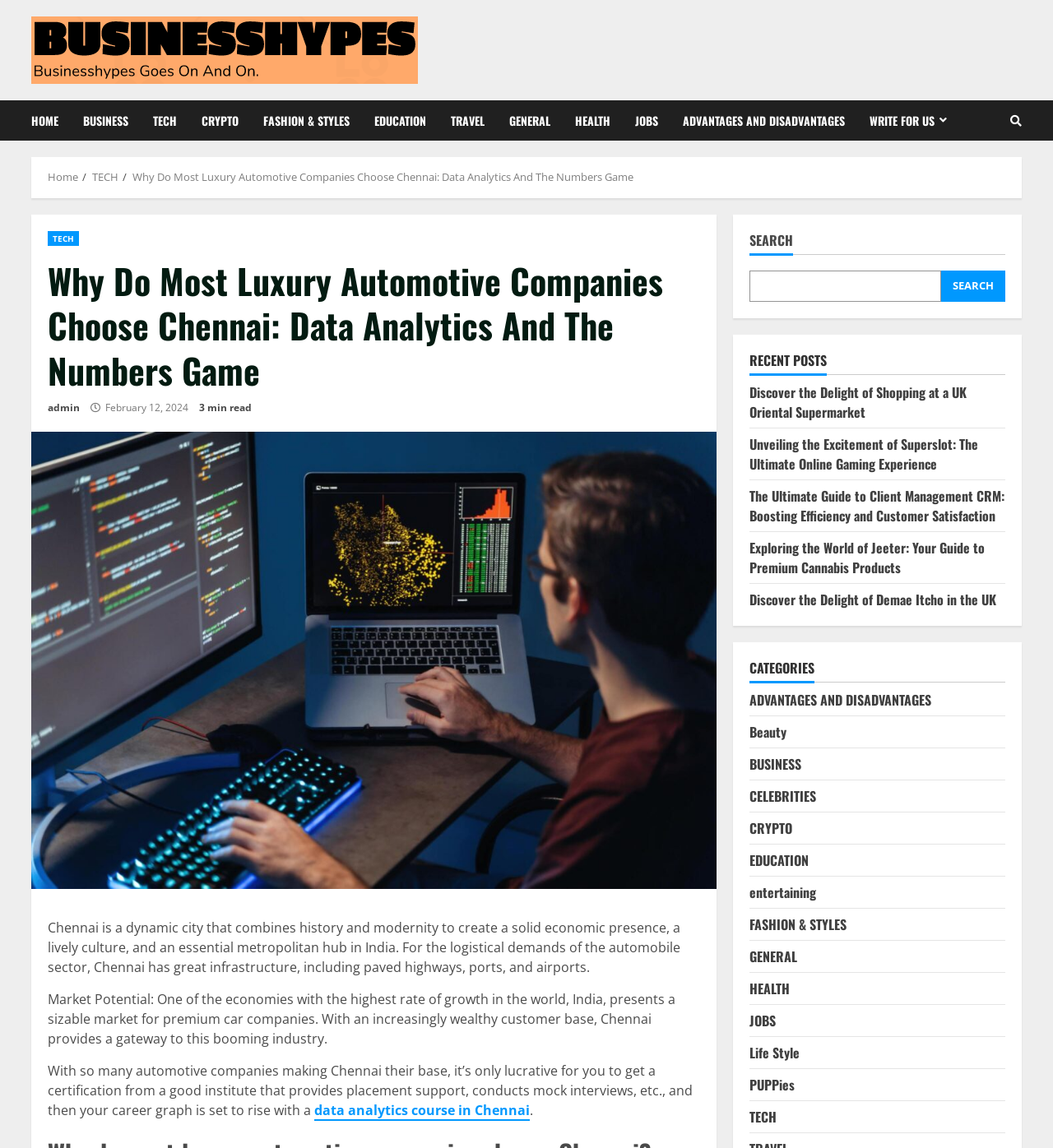Determine the bounding box for the described UI element: "data analytics course in Chennai".

[0.298, 0.959, 0.503, 0.976]